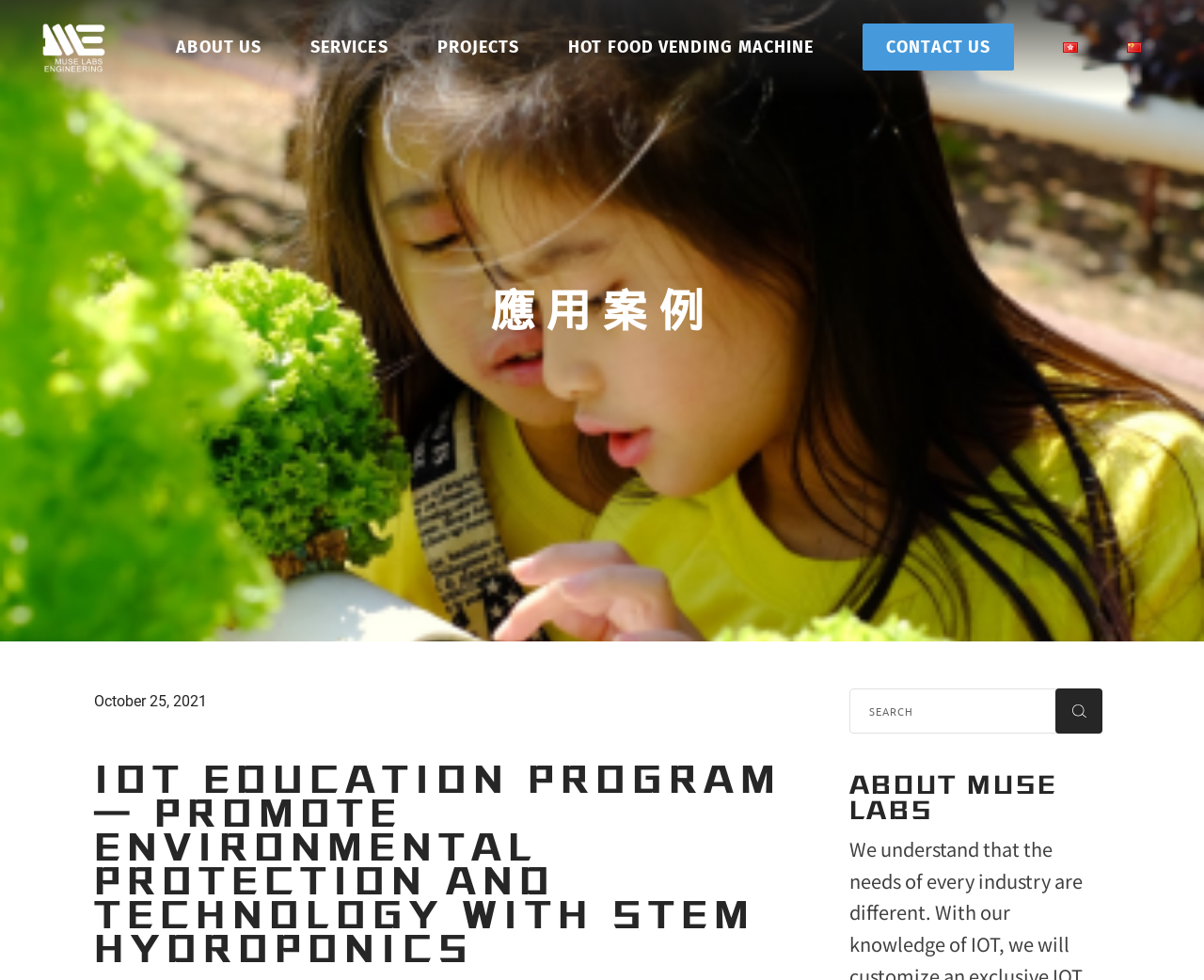What is the date mentioned on the webpage?
Using the image provided, answer with just one word or phrase.

October 25, 2021